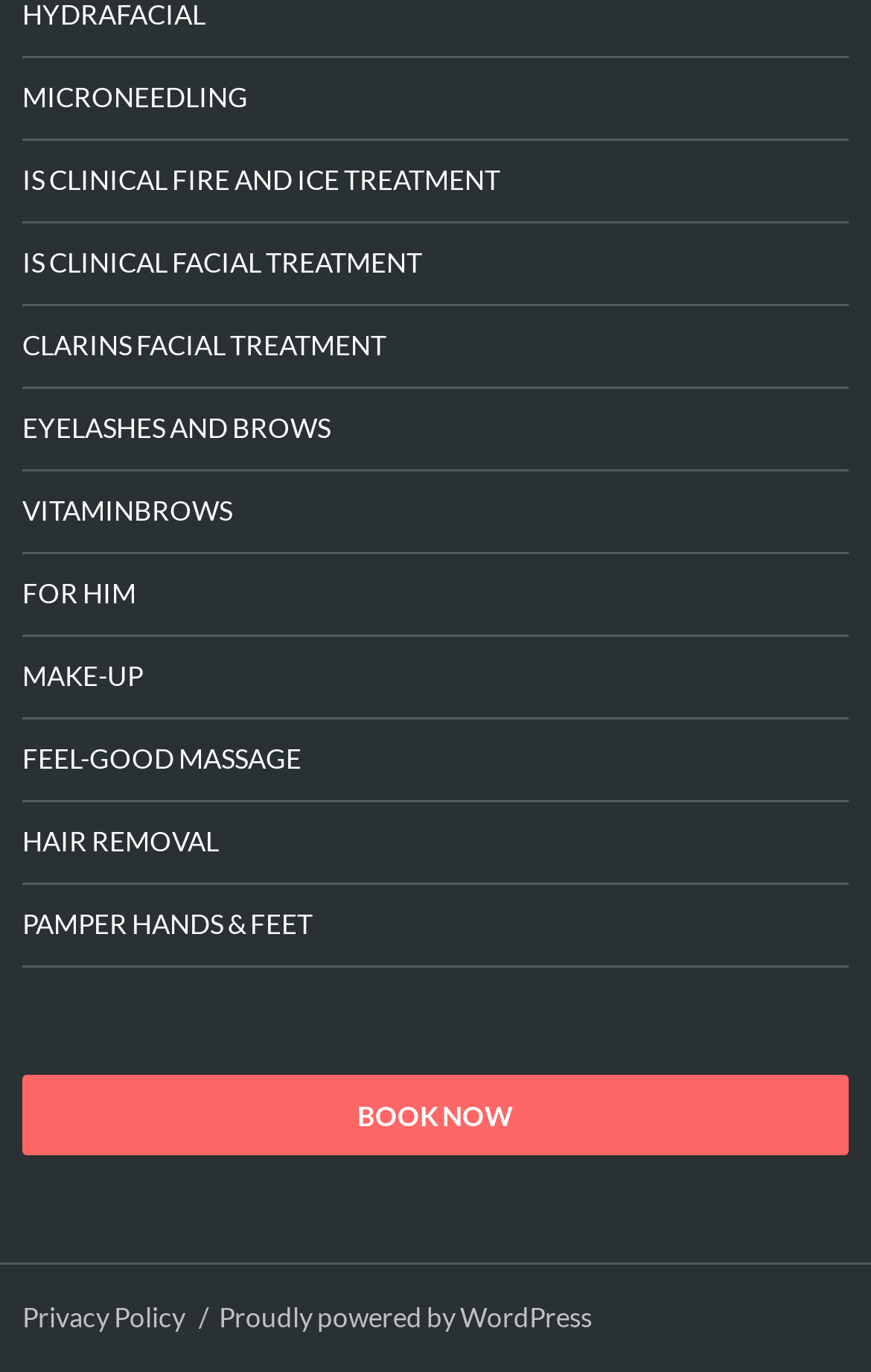Find the bounding box coordinates of the area that needs to be clicked in order to achieve the following instruction: "Learn about IS CLINICAL FIRE AND ICE TREATMENT". The coordinates should be specified as four float numbers between 0 and 1, i.e., [left, top, right, bottom].

[0.026, 0.103, 0.974, 0.161]